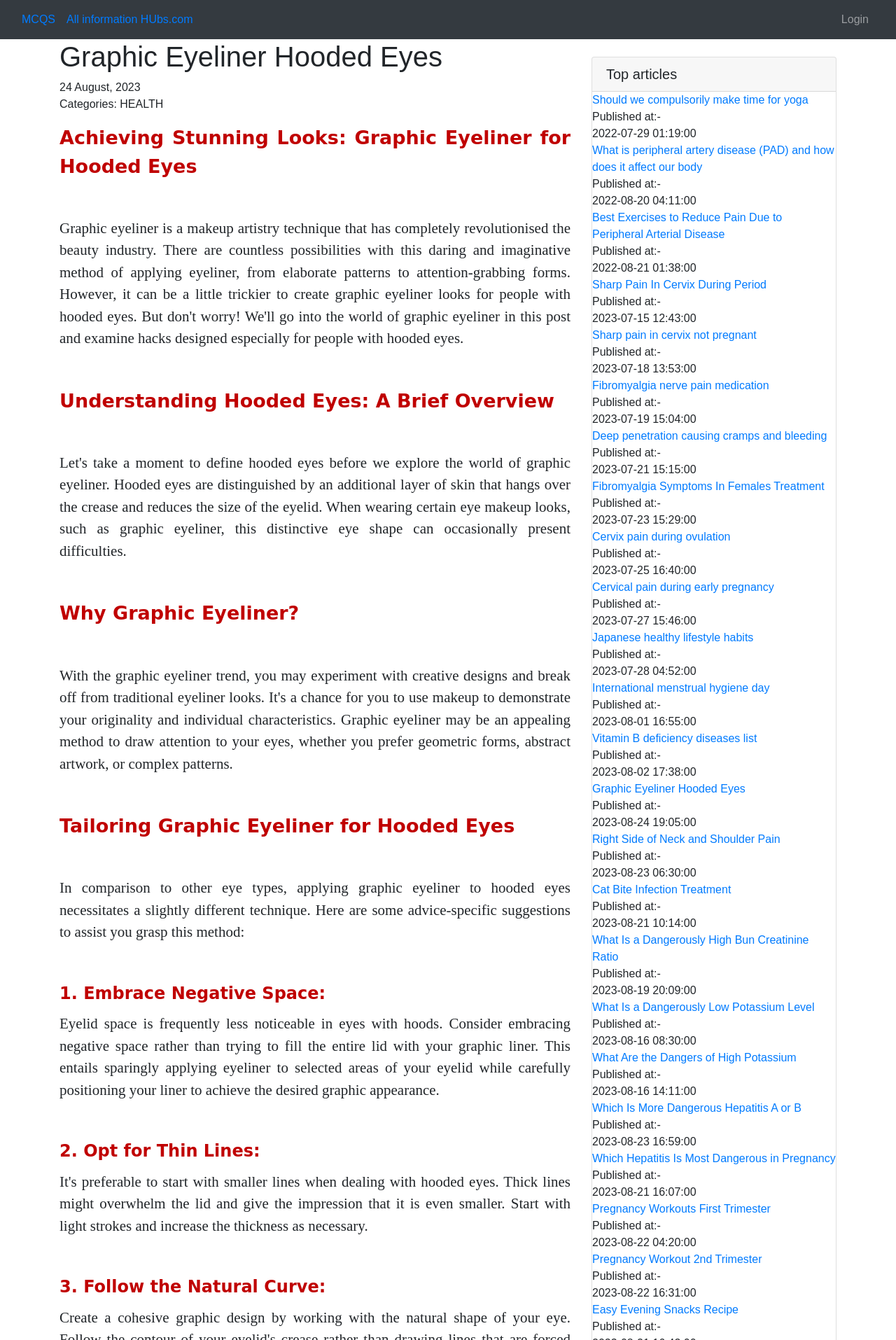Please specify the coordinates of the bounding box for the element that should be clicked to carry out this instruction: "View the 'Top articles' section". The coordinates must be four float numbers between 0 and 1, formatted as [left, top, right, bottom].

[0.661, 0.043, 0.933, 0.068]